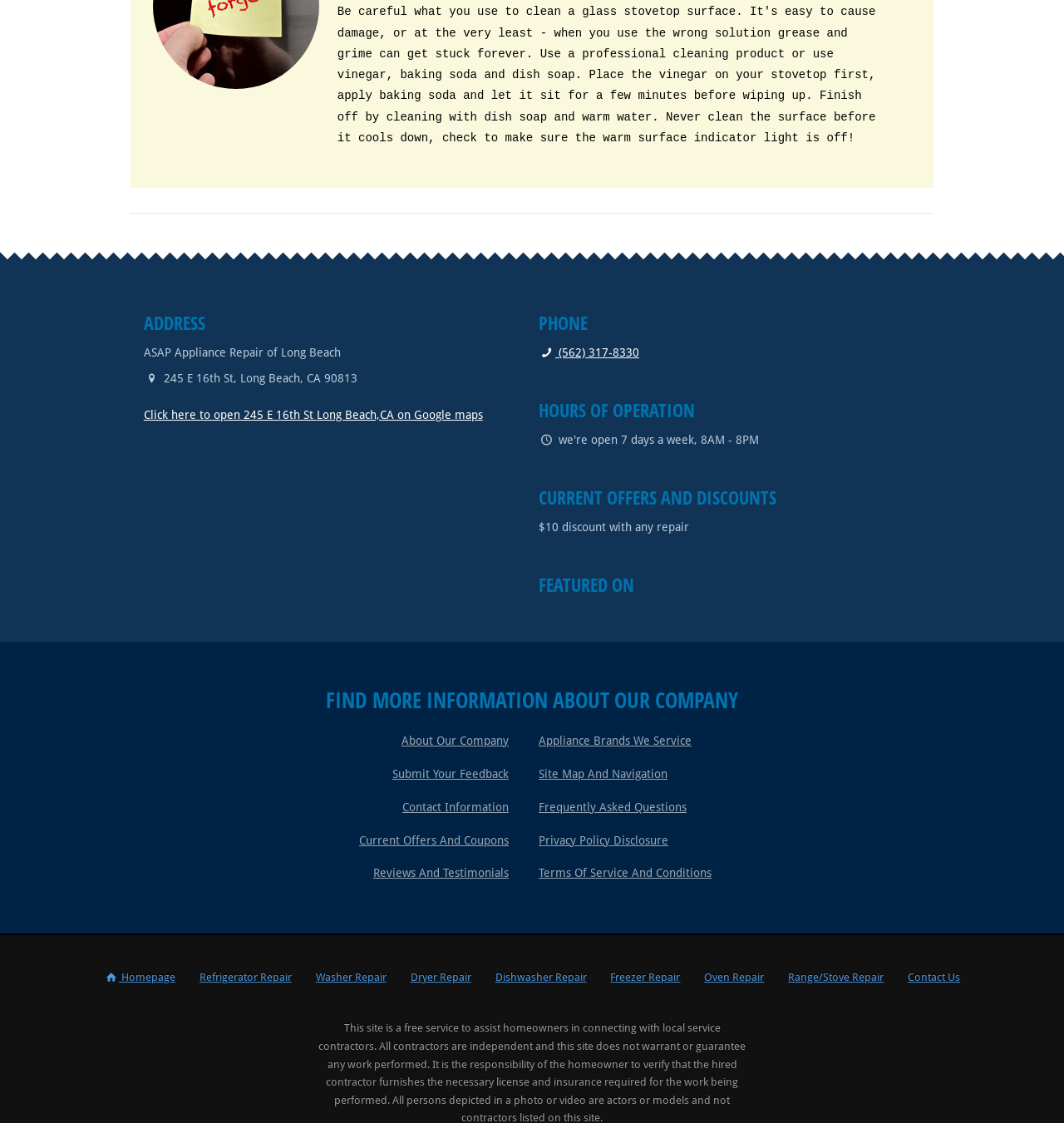Give a one-word or one-phrase response to the question: 
What is the address of ASAP Appliance Repair?

245 E 16th St, Long Beach, CA 90813